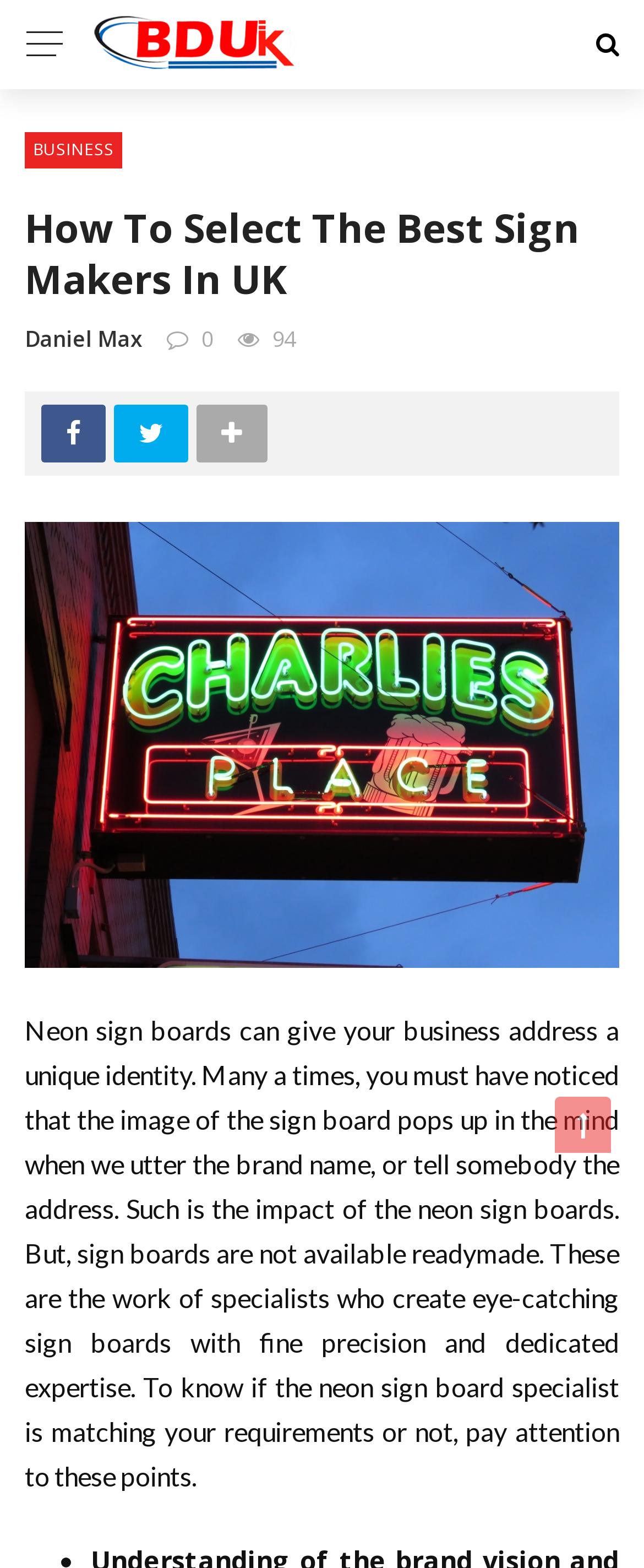Mark the bounding box of the element that matches the following description: "Daniel Max".

[0.038, 0.207, 0.221, 0.226]